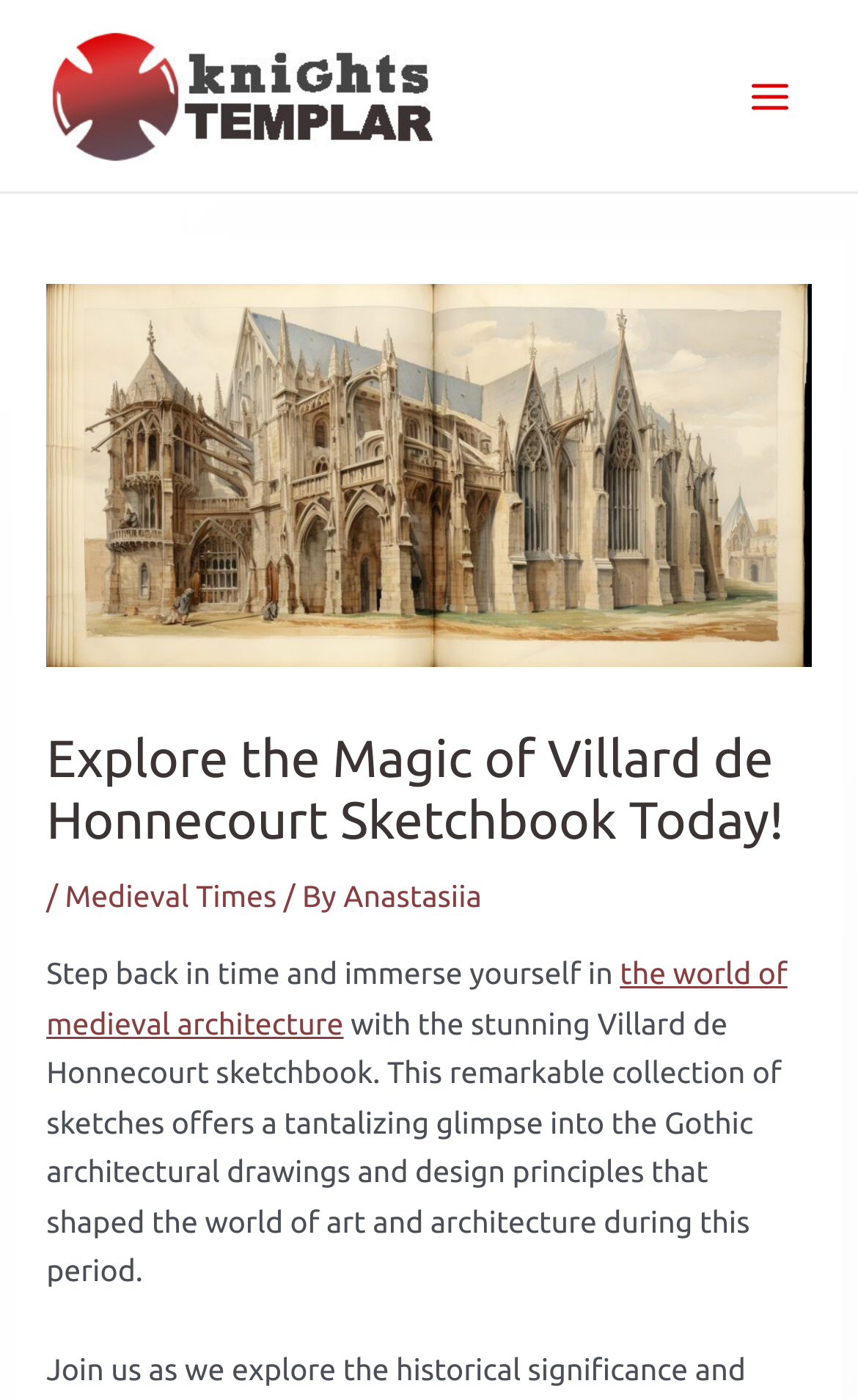Provide a single word or phrase to answer the given question: 
What is the main topic of the webpage?

Villard de Honnecourt sketchbook